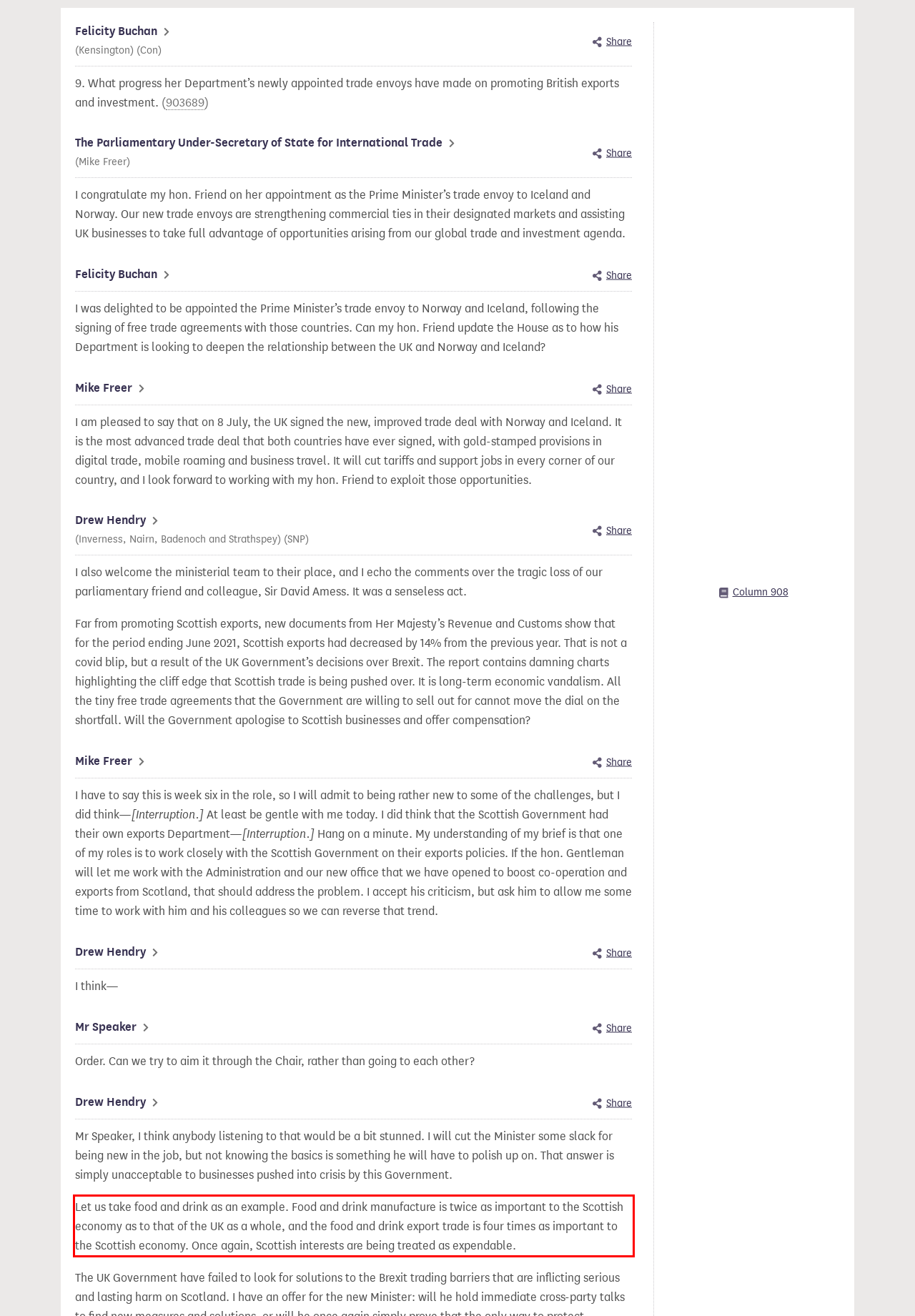Given the screenshot of a webpage, identify the red rectangle bounding box and recognize the text content inside it, generating the extracted text.

Let us take food and drink as an example. Food and drink manufacture is twice as important to the Scottish economy as to that of the UK as a whole, and the food and drink export trade is four times as important to the Scottish economy. Once again, Scottish interests are being treated as expendable.